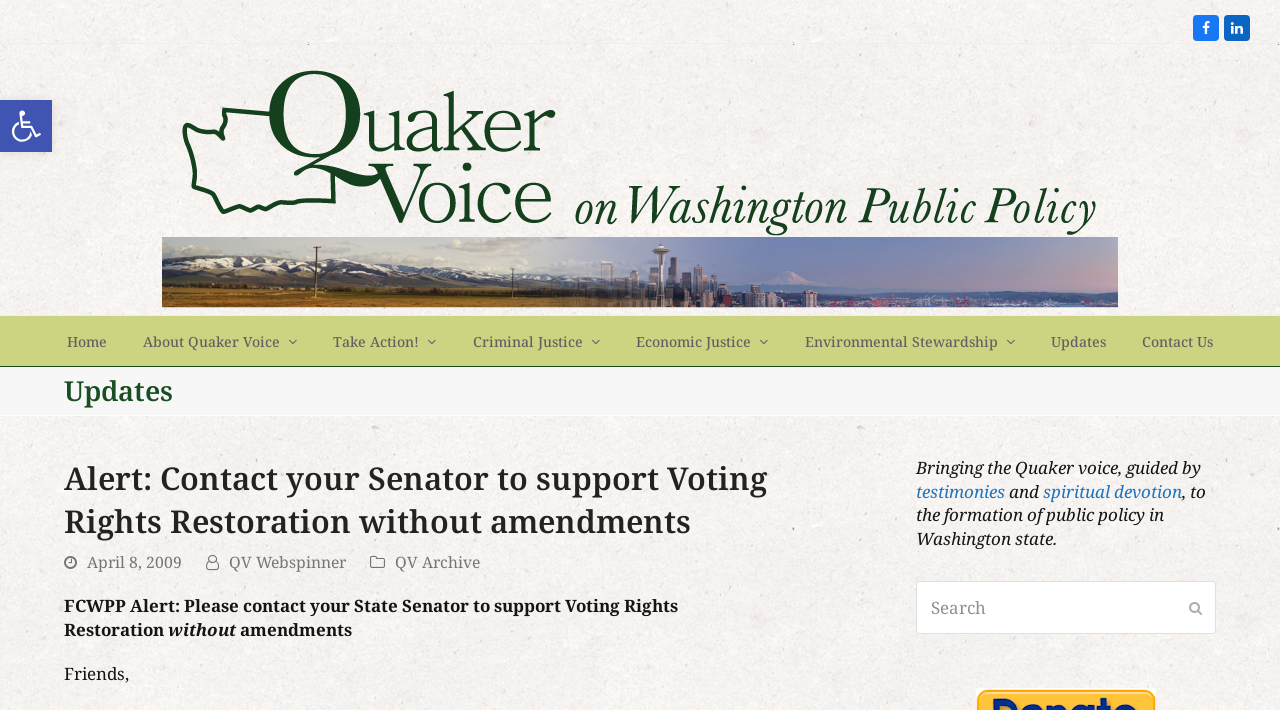Identify the bounding box coordinates of the specific part of the webpage to click to complete this instruction: "Open Accessibility Tools".

[0.0, 0.141, 0.041, 0.214]